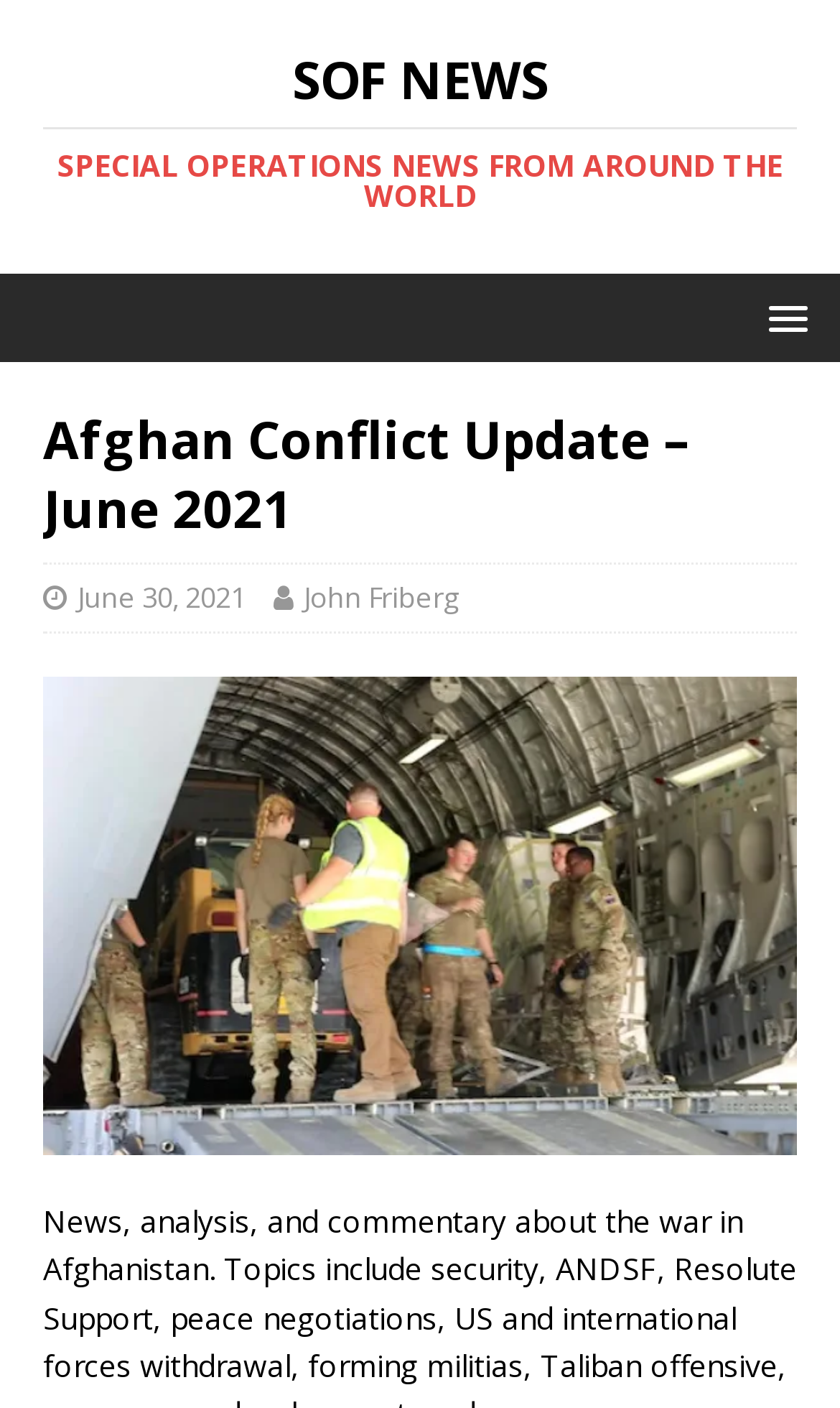What is the topic of the image on the webpage?
Please provide a comprehensive answer based on the contents of the image.

I found the topic of the image by looking at the image description 'Afghanistan Retrograde' which is located below the heading 'Afghan Conflict Update – June 2021'.